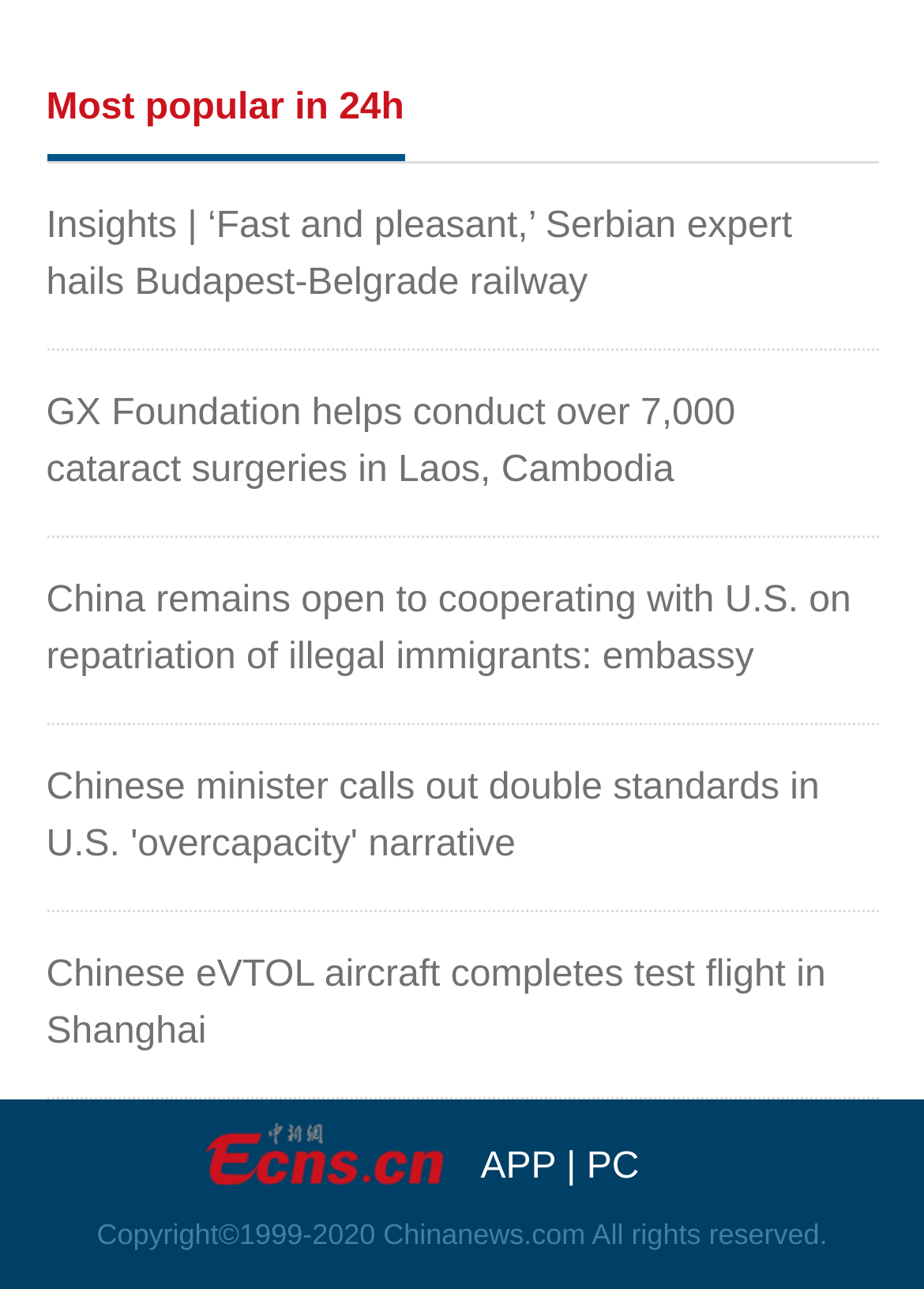Reply to the question below using a single word or brief phrase:
What is the most popular topic in 24 hours?

Fast and pleasant